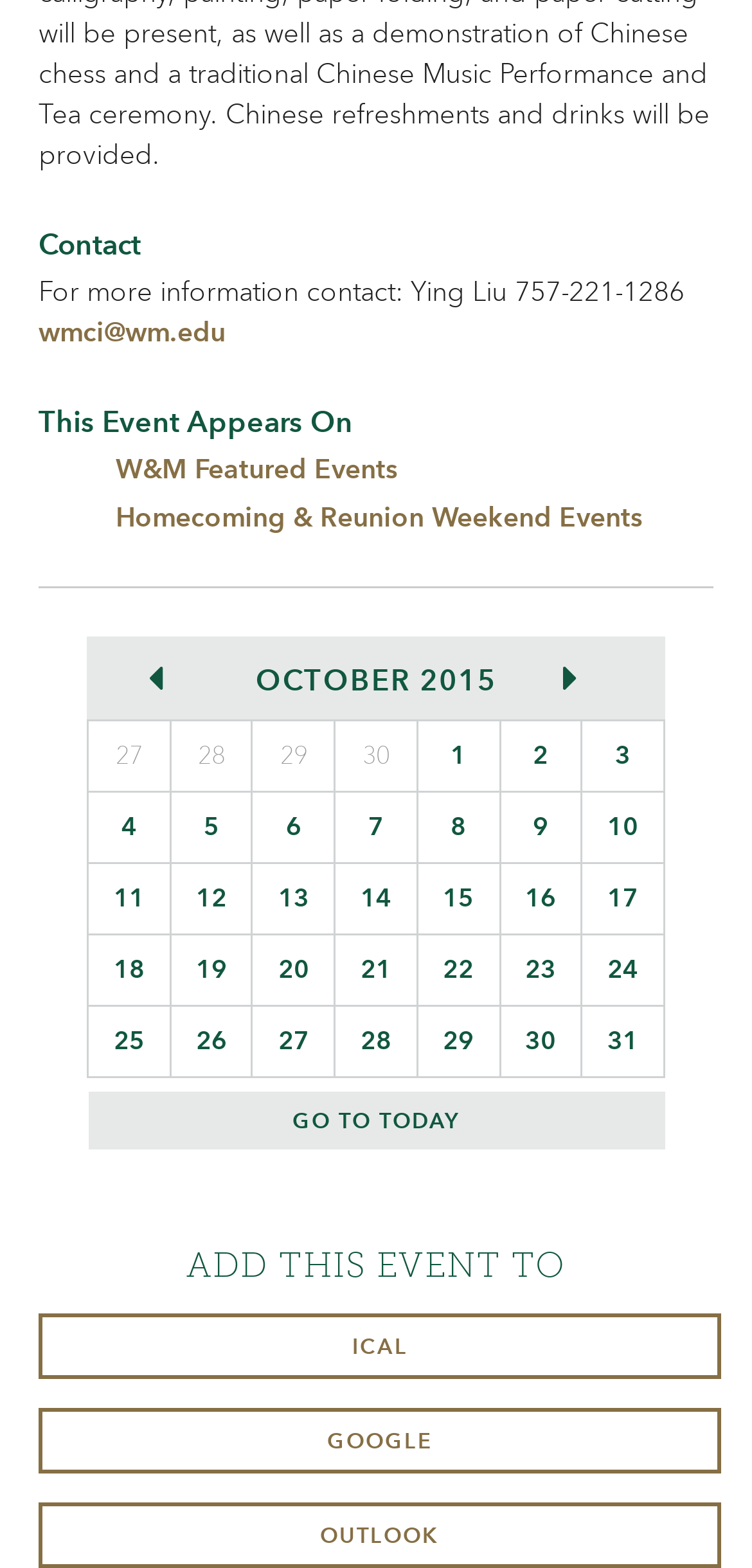What is the contact person's name?
Refer to the image and provide a one-word or short phrase answer.

Ying Liu